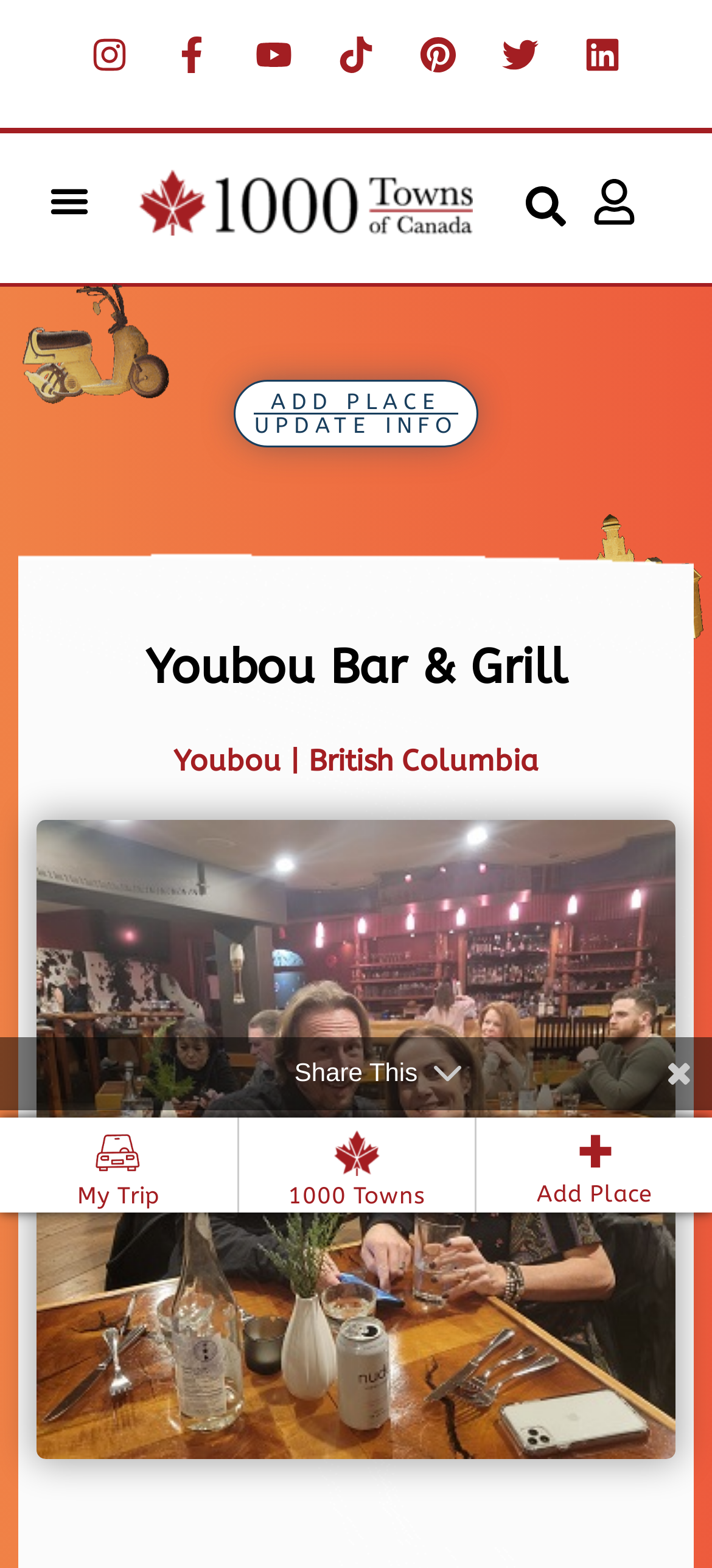What is the function of the 'Menu Toggle' button?
Please respond to the question with a detailed and thorough explanation.

I inferred the function of the 'Menu Toggle' button by looking at its text and location on the webpage, which suggests that it is a button to toggle the menu on and off.